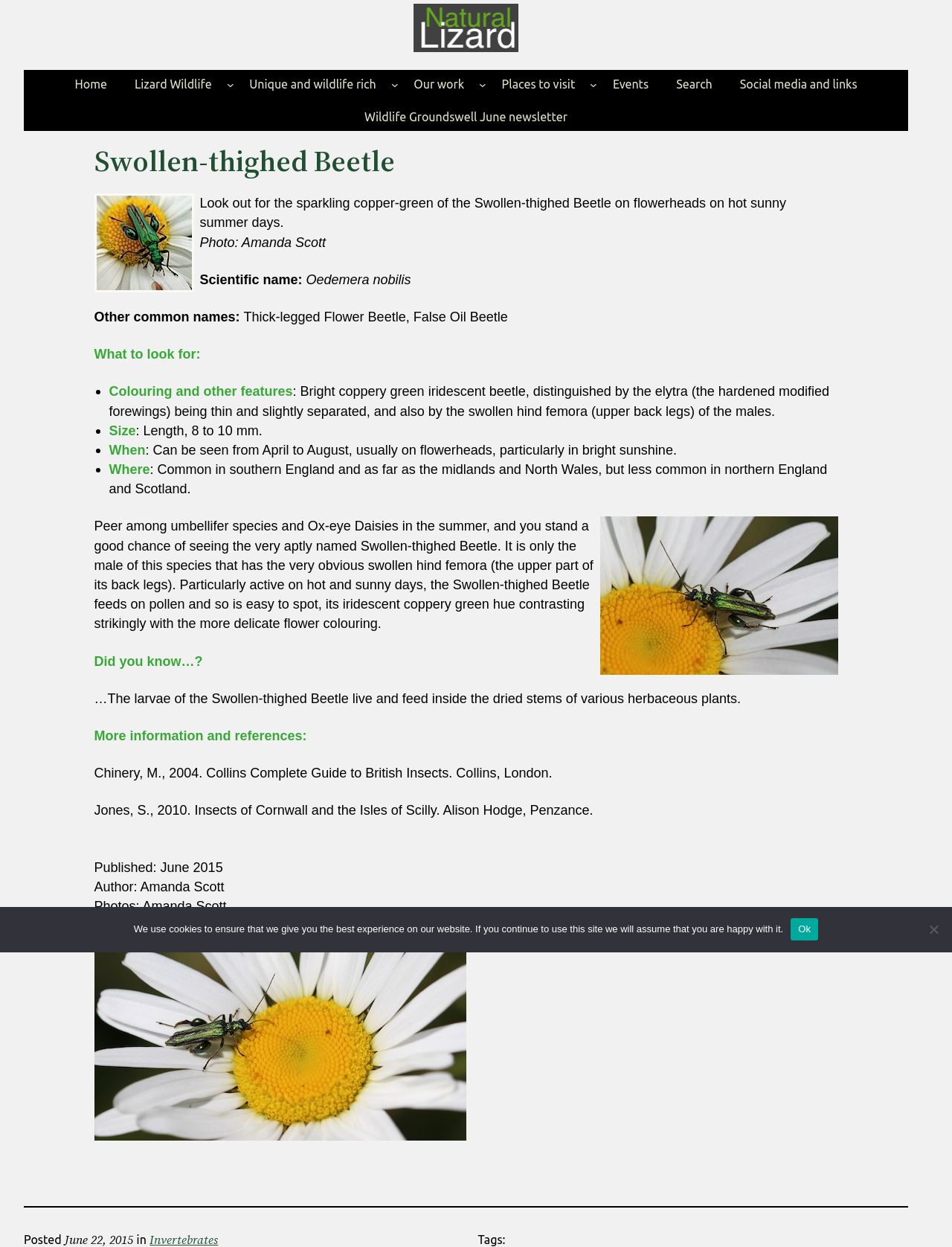Show the bounding box coordinates of the region that should be clicked to follow the instruction: "Read the 'Wildlife Groundswell June newsletter'."

[0.37, 0.082, 0.609, 0.105]